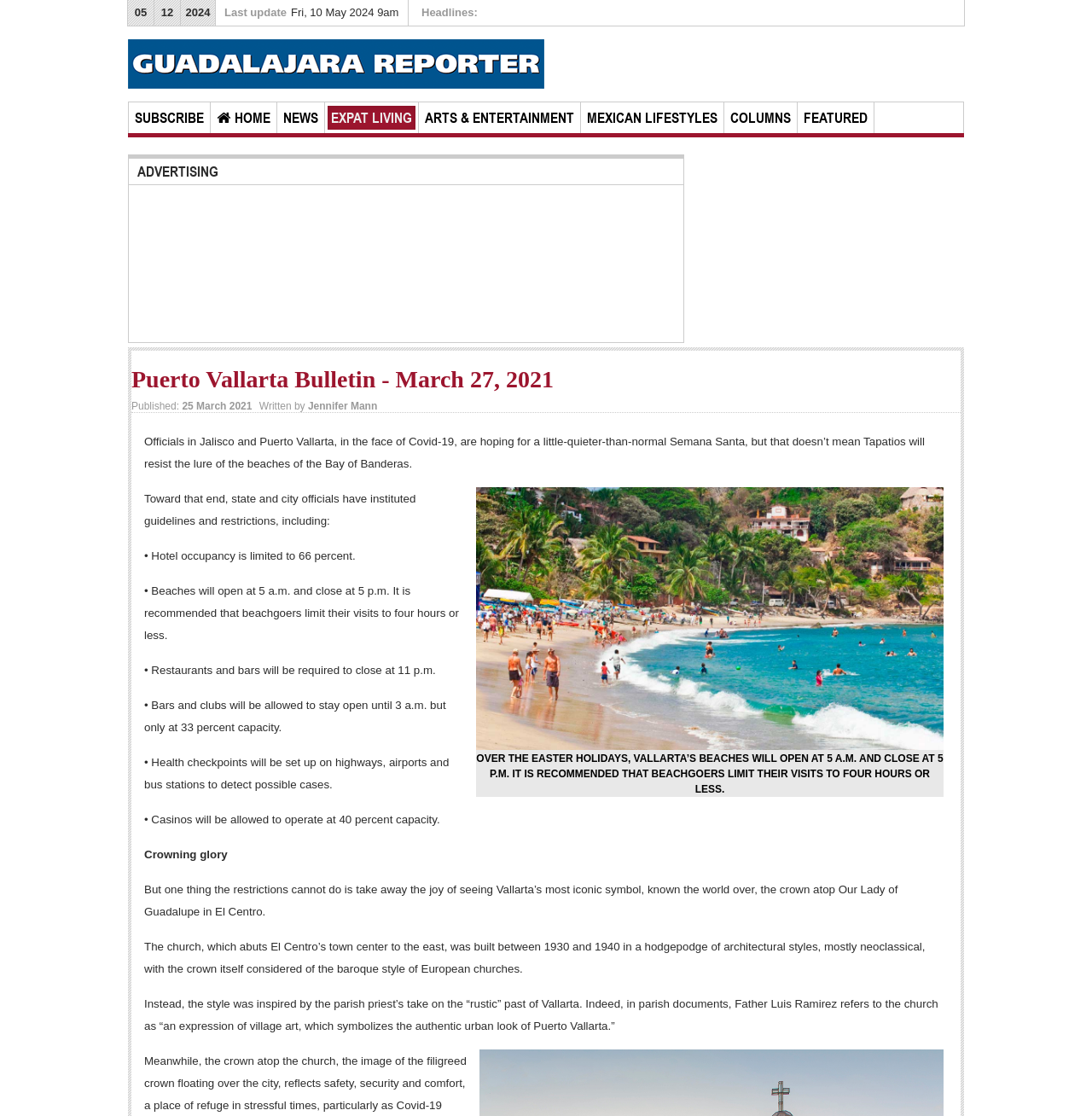What is the headline of the webpage?

Puerto Vallarta Bulletin - March 27, 2021